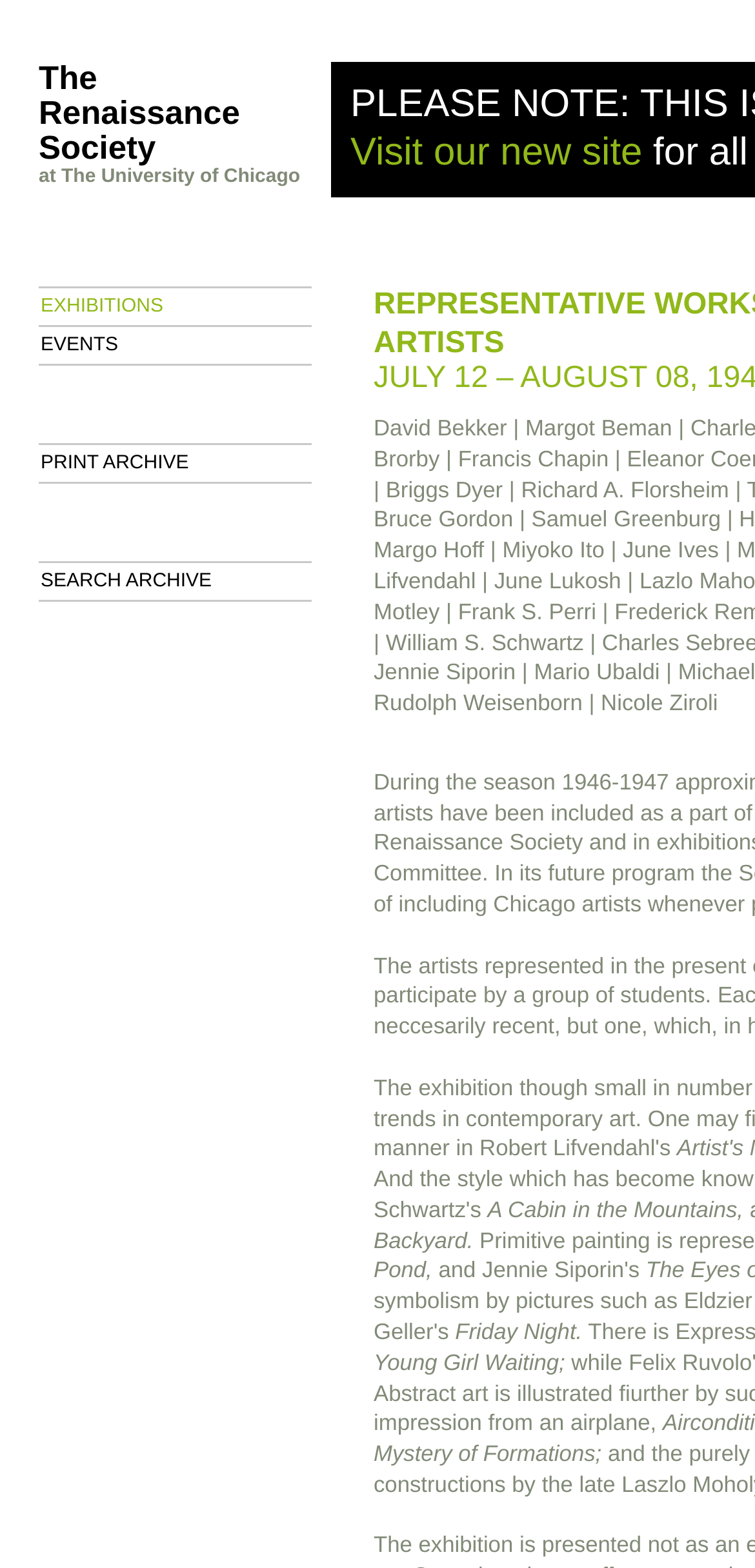Determine the bounding box for the UI element described here: "at The University of Chicago".

[0.051, 0.106, 0.413, 0.121]